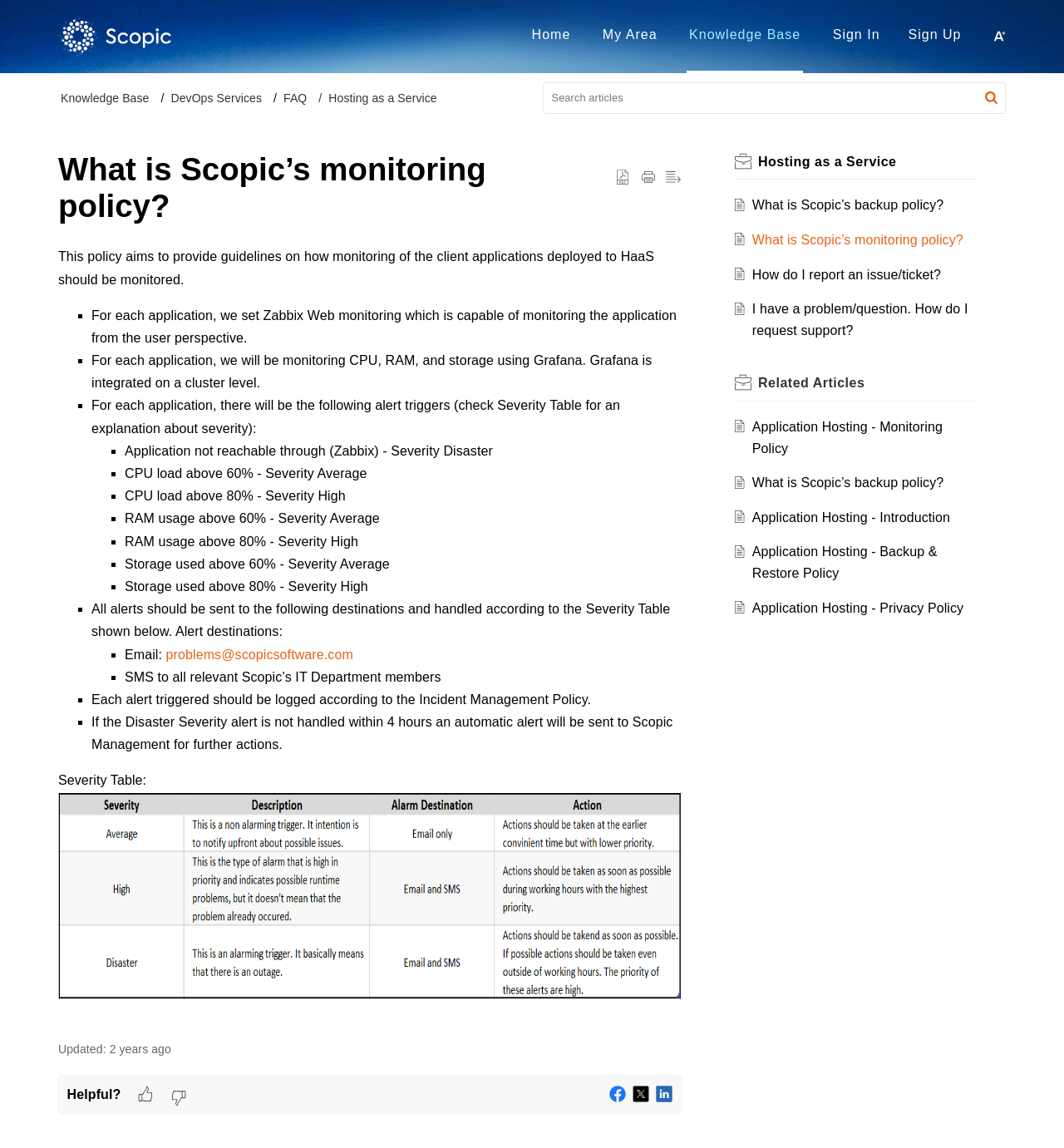What is the purpose of Zabbix Web monitoring?
Please give a detailed and elaborate explanation in response to the question.

According to the webpage, Zabbix Web monitoring is used to monitor the application from the user perspective, which is set for each application deployed to HaaS.